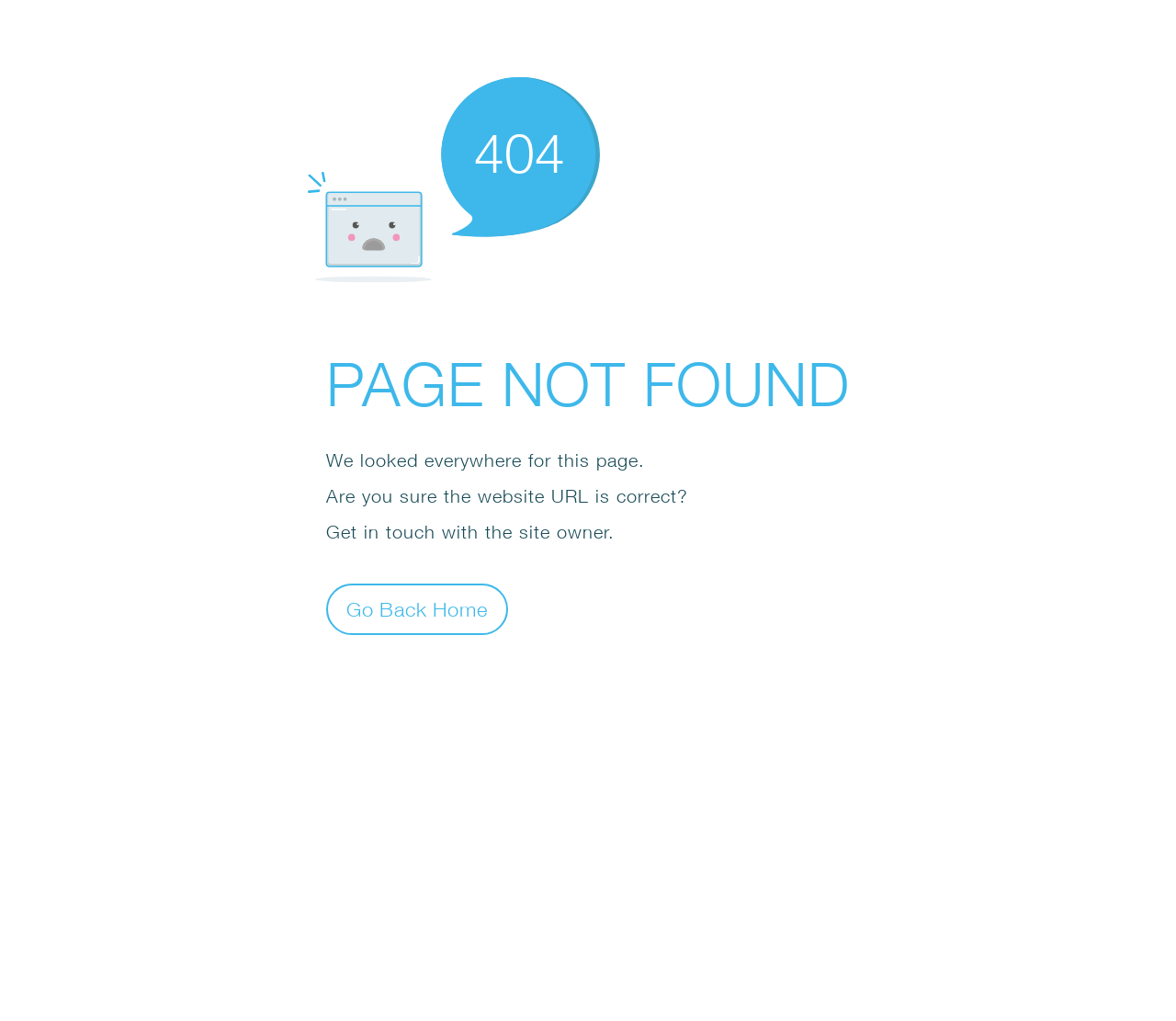What is the purpose of the button?
Based on the content of the image, thoroughly explain and answer the question.

The purpose of the button is to allow the user to 'Go Back Home' which means to navigate back to the website's homepage, likely to start a new search or to find alternative resources.